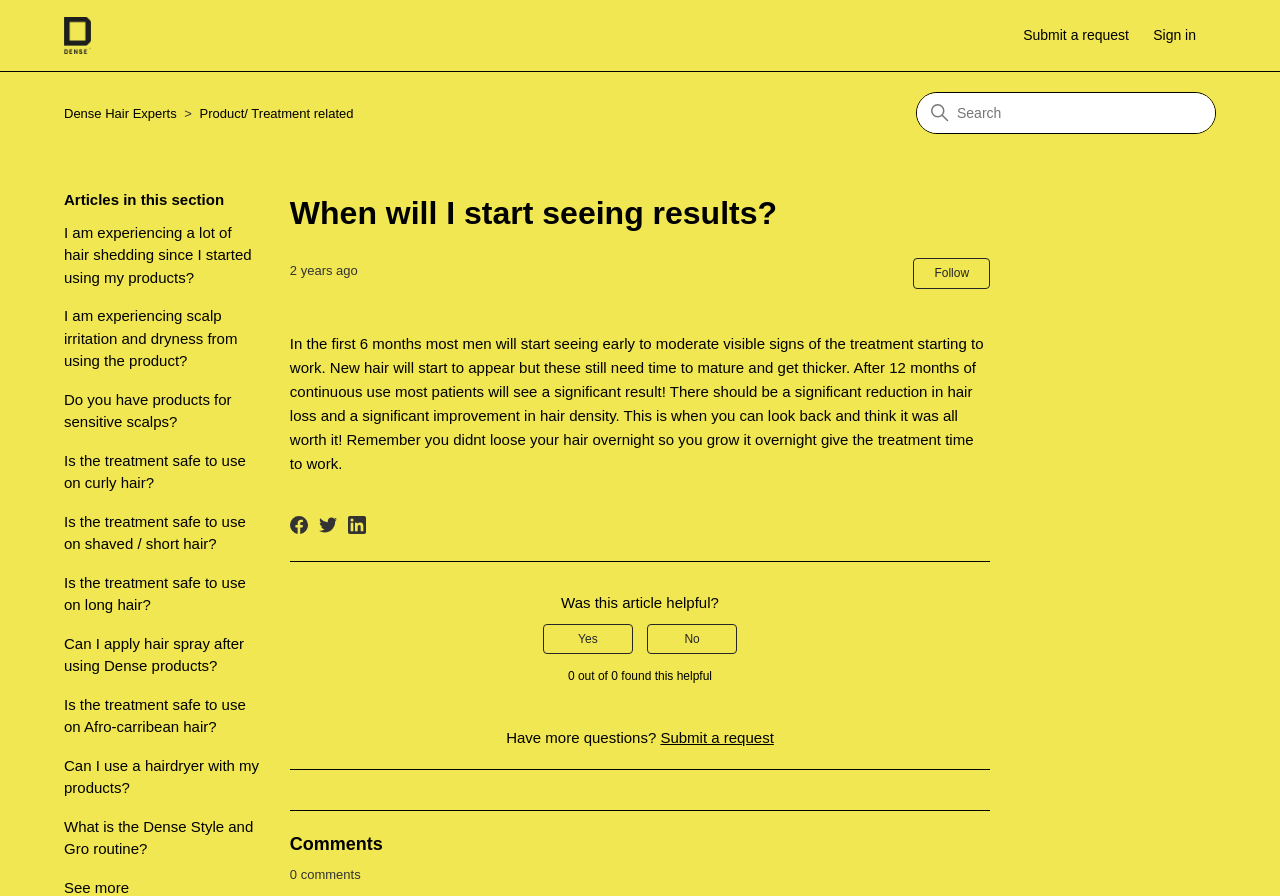Please examine the image and answer the question with a detailed explanation:
What is the purpose of the 'Submit a request' link?

The 'Submit a request' link is likely used to allow users to ask more questions or request further assistance, as indicated by the text 'Have more questions?' and the link itself.